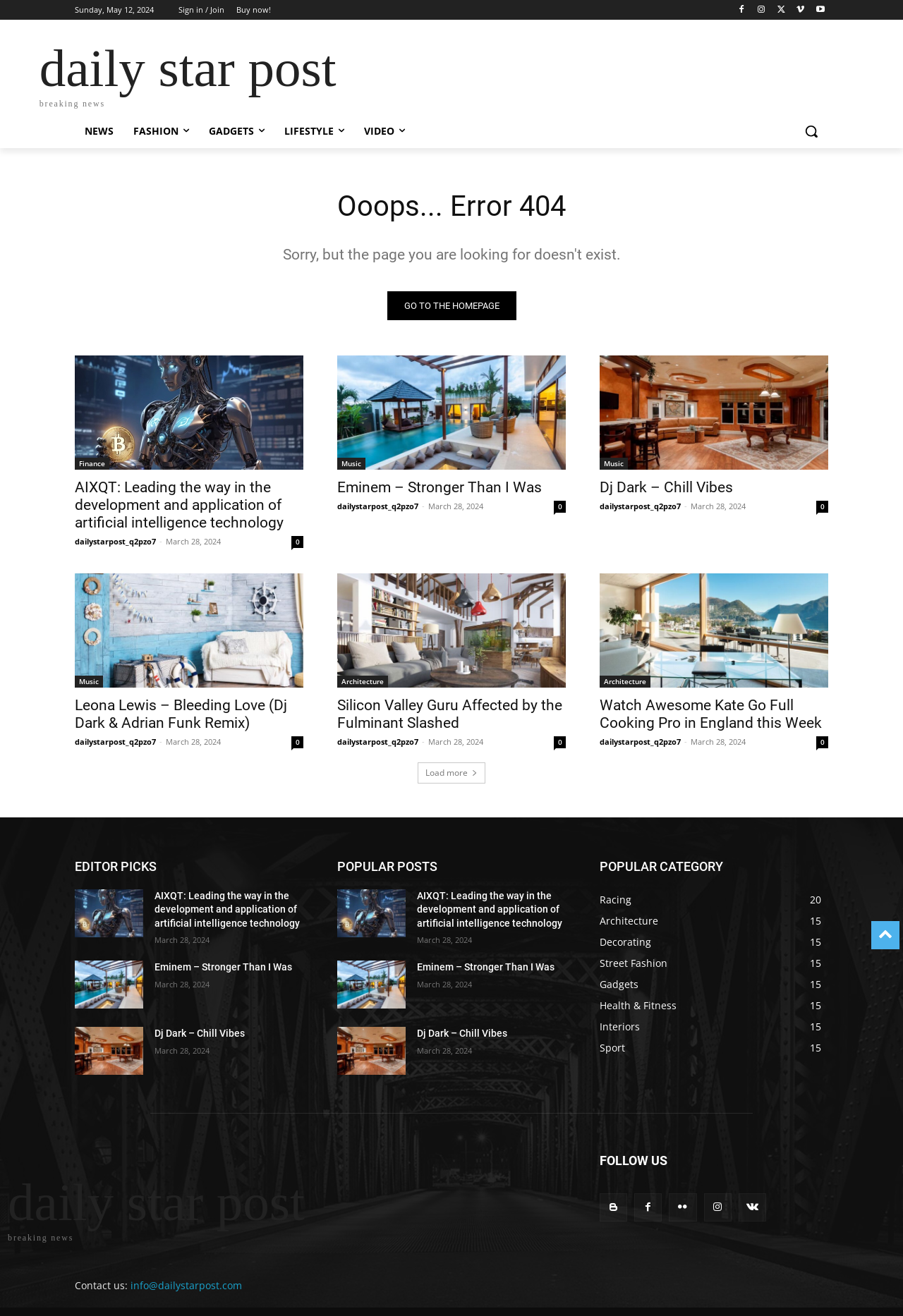Locate the bounding box coordinates of the item that should be clicked to fulfill the instruction: "Sign in or join".

[0.198, 0.0, 0.248, 0.015]